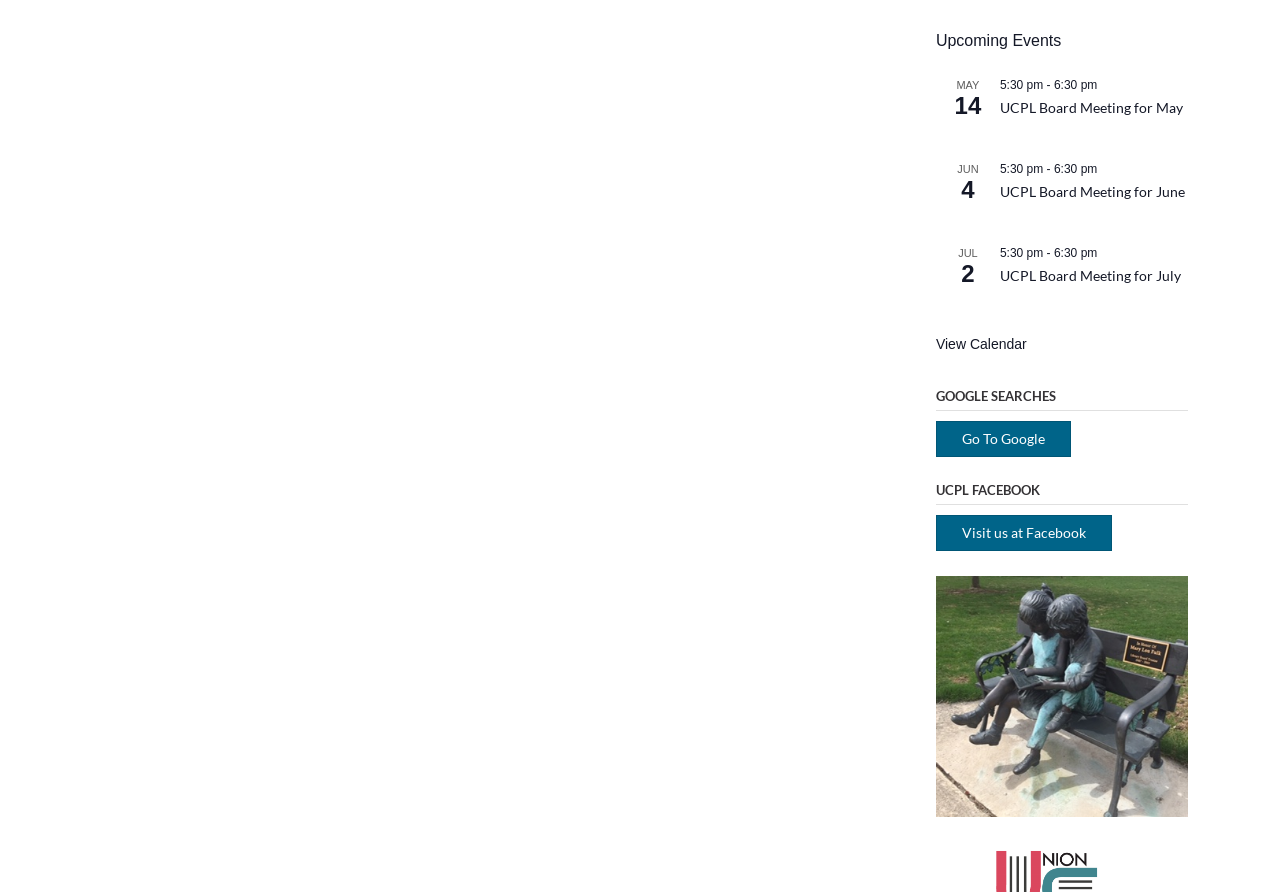Locate the bounding box for the described UI element: "UCPL Board Meeting for July". Ensure the coordinates are four float numbers between 0 and 1, formatted as [left, top, right, bottom].

[0.781, 0.3, 0.923, 0.32]